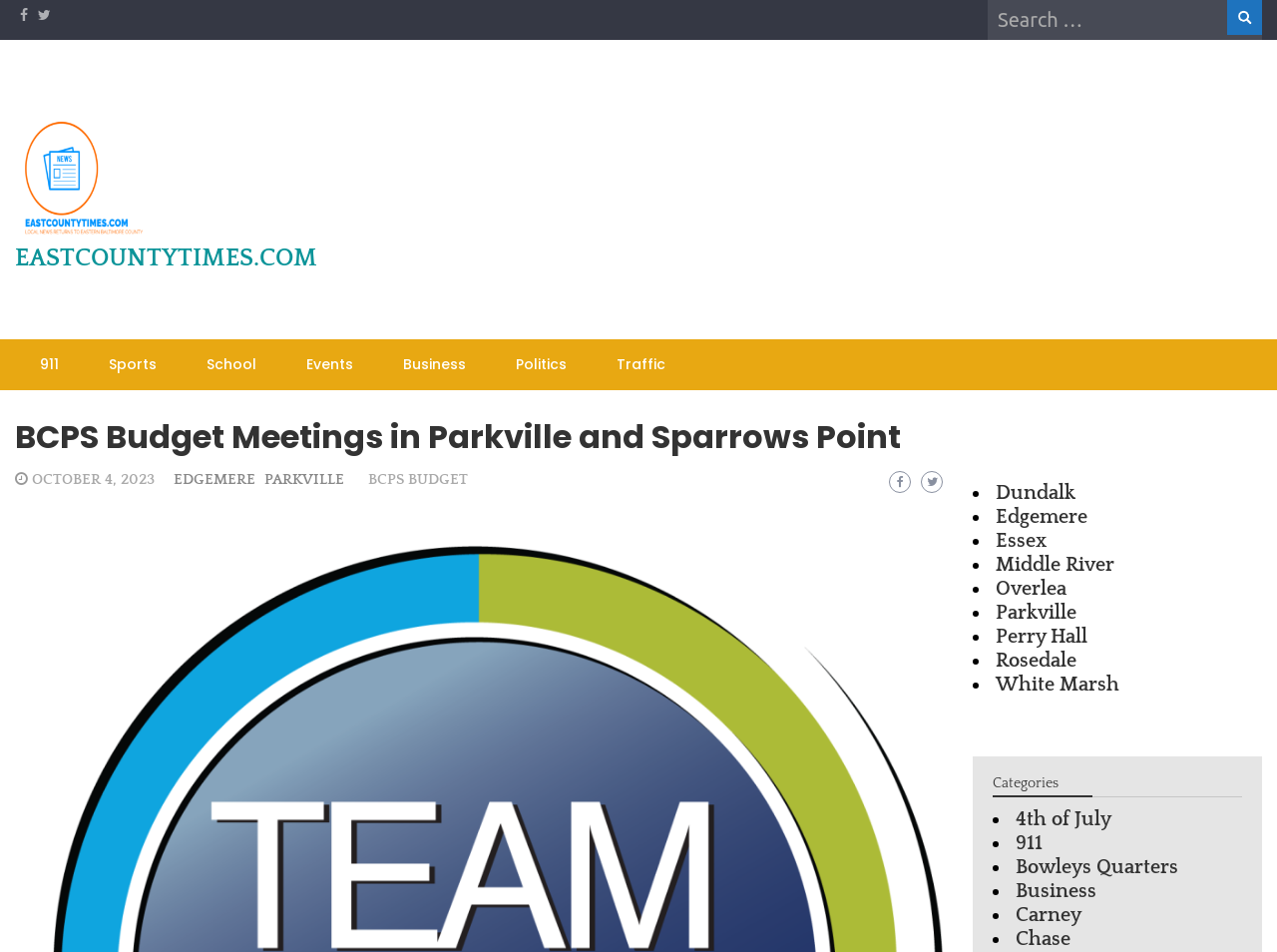Predict the bounding box coordinates of the area that should be clicked to accomplish the following instruction: "Call the phone number". The bounding box coordinates should consist of four float numbers between 0 and 1, i.e., [left, top, right, bottom].

None